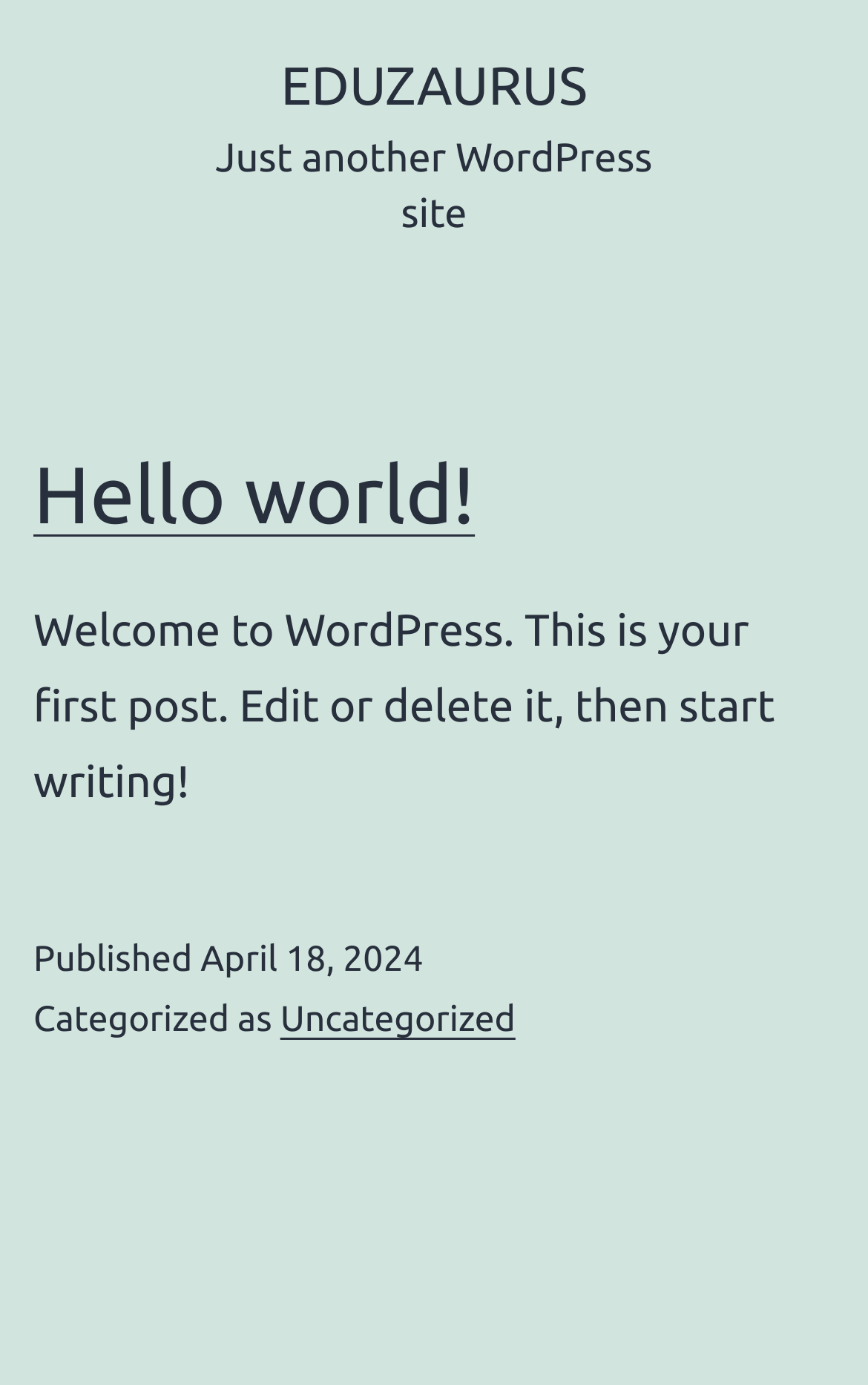Identify the bounding box coordinates for the UI element described as follows: "Hello world!". Ensure the coordinates are four float numbers between 0 and 1, formatted as [left, top, right, bottom].

[0.038, 0.323, 0.547, 0.389]